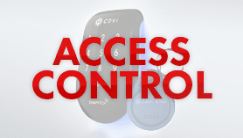Give a detailed account of the visual content in the image.

This image prominently features the phrase "ACCESS CONTROL" in bold red letters, set against a subtle background that includes a security device. The device appears to be a keypad, indicative of modern access control systems designed to enhance security for residential and commercial properties. Access control systems are crucial for managing who can enter specific areas, thereby protecting homes and businesses from unauthorized access. This visual emphasizes the importance of security solutions offered by Central Jersey Security Cameras, which specializes in integrating advanced technology to safeguard properties.